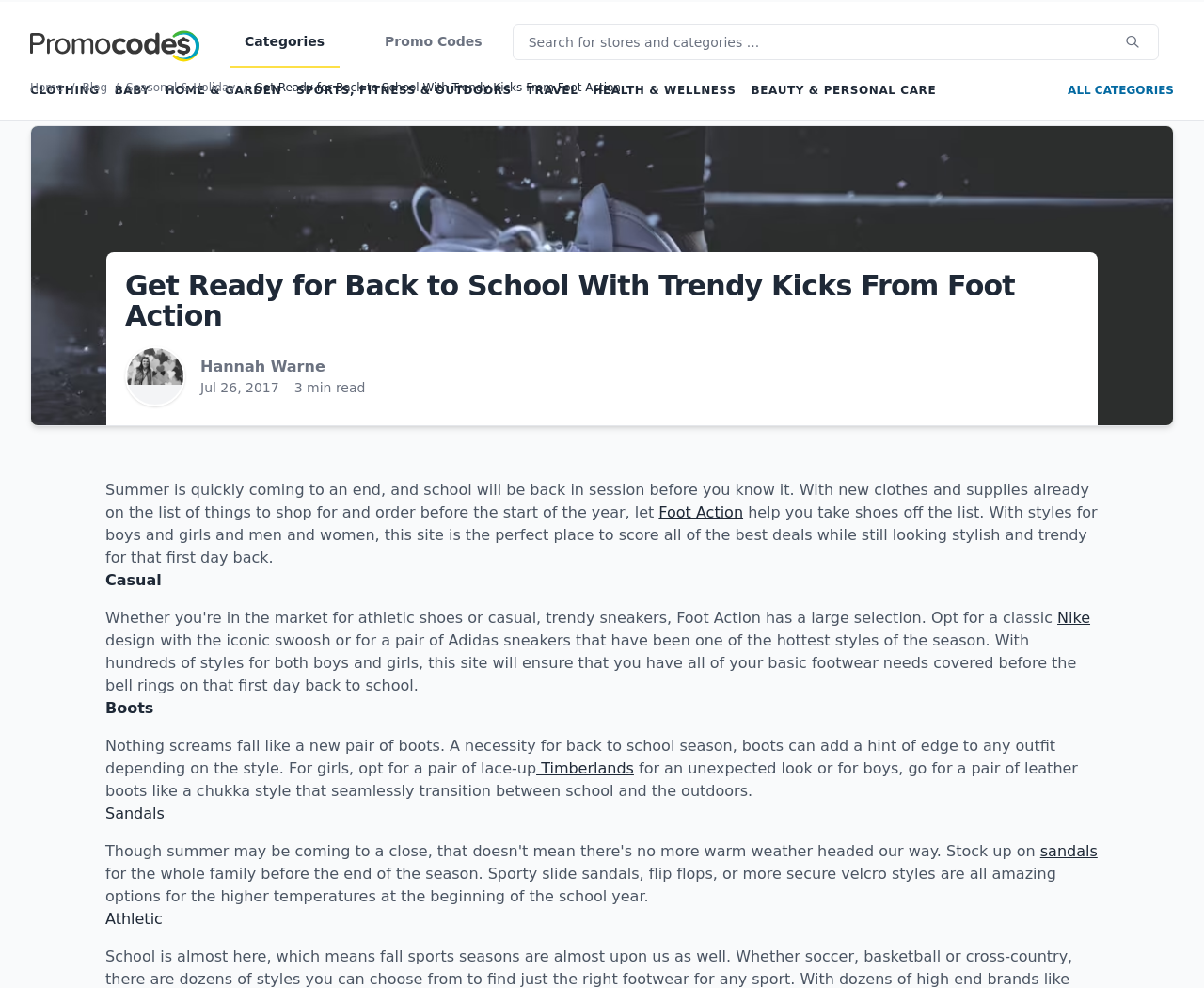Answer the question below using just one word or a short phrase: 
What is the main topic of this webpage?

Back to School